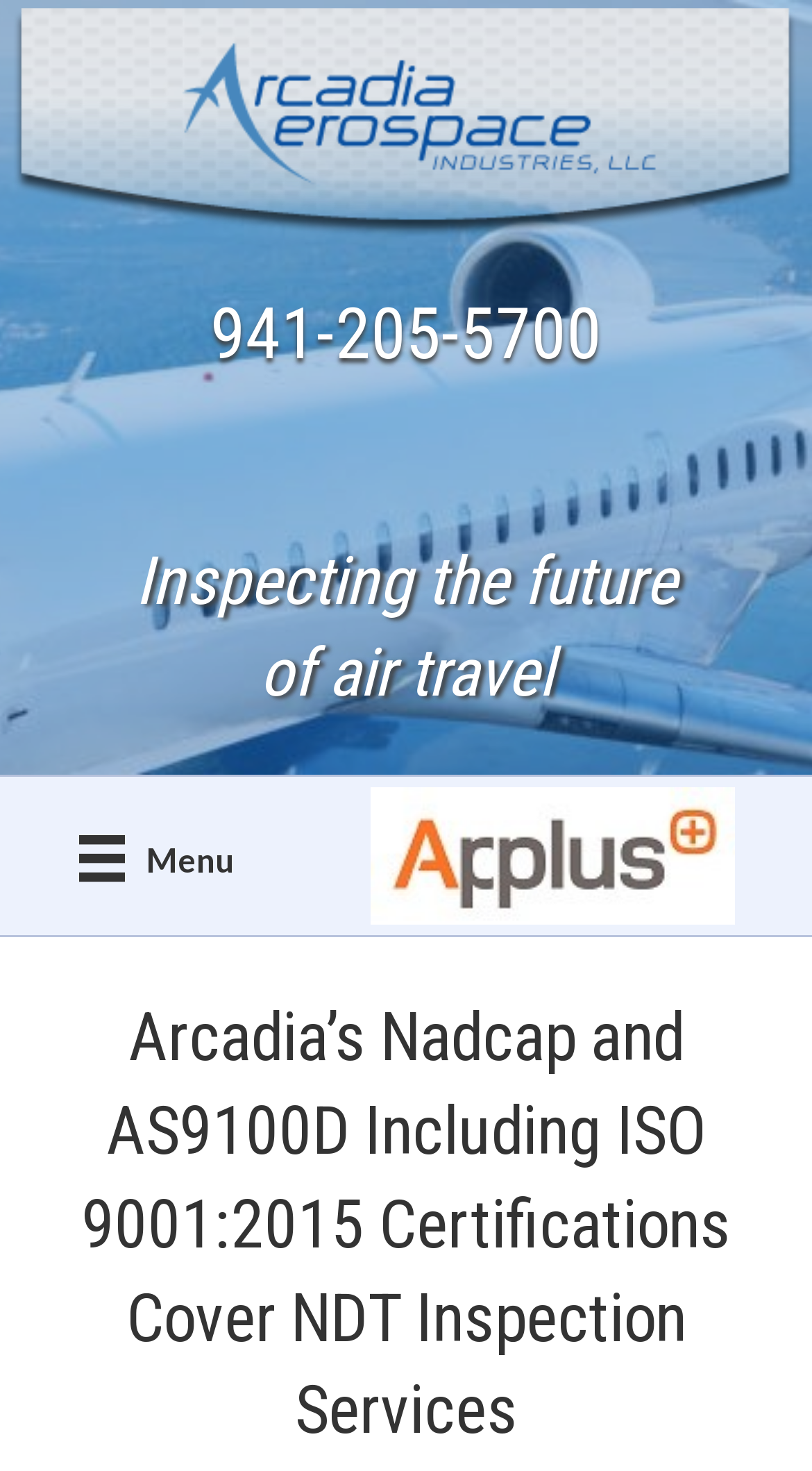Provide a brief response to the question below using one word or phrase:
What is the menu toggle button icon?

uabb-menu-toggle